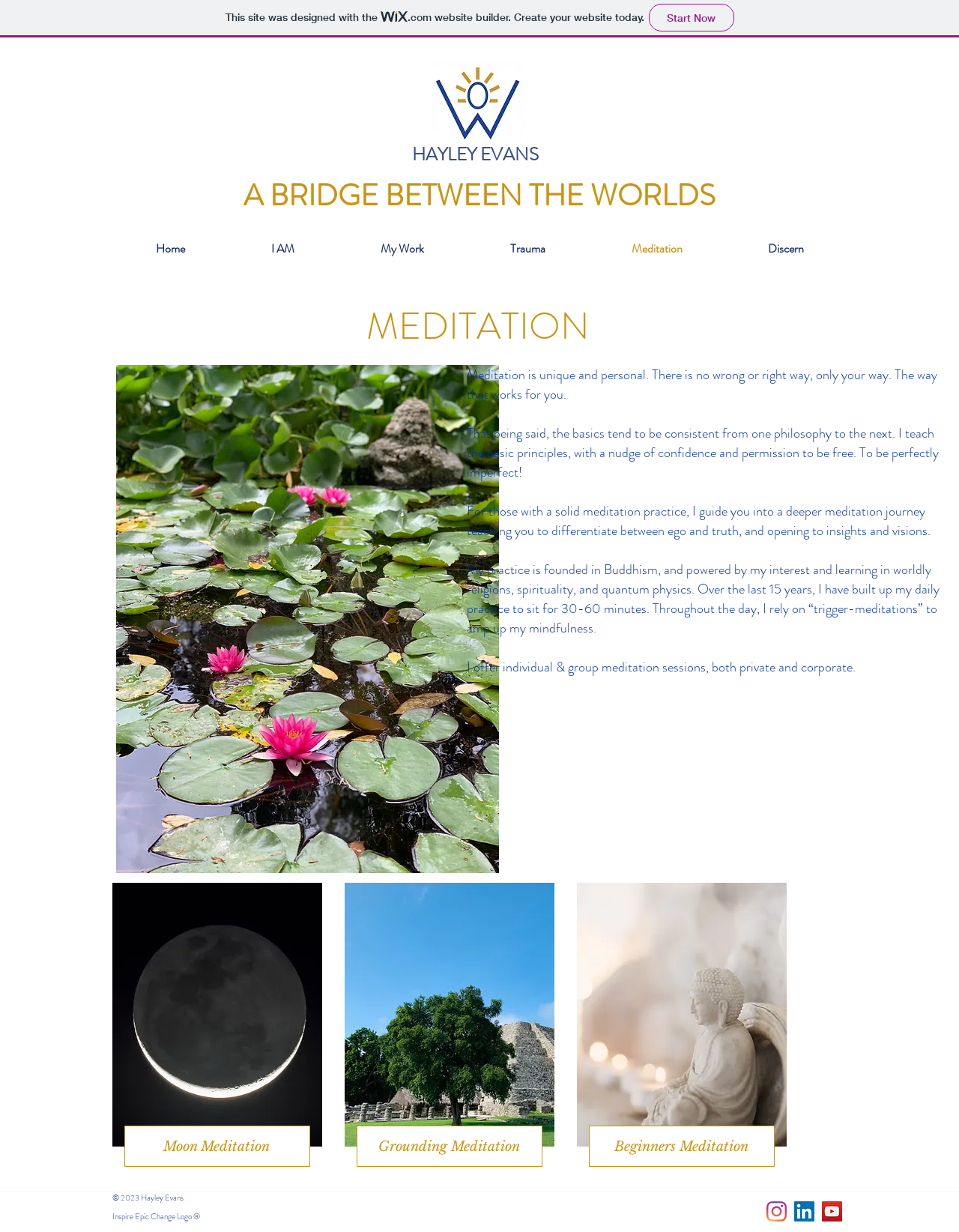Identify the bounding box of the HTML element described as: "© 2023 Hayley Evans".

[0.117, 0.967, 0.191, 0.977]